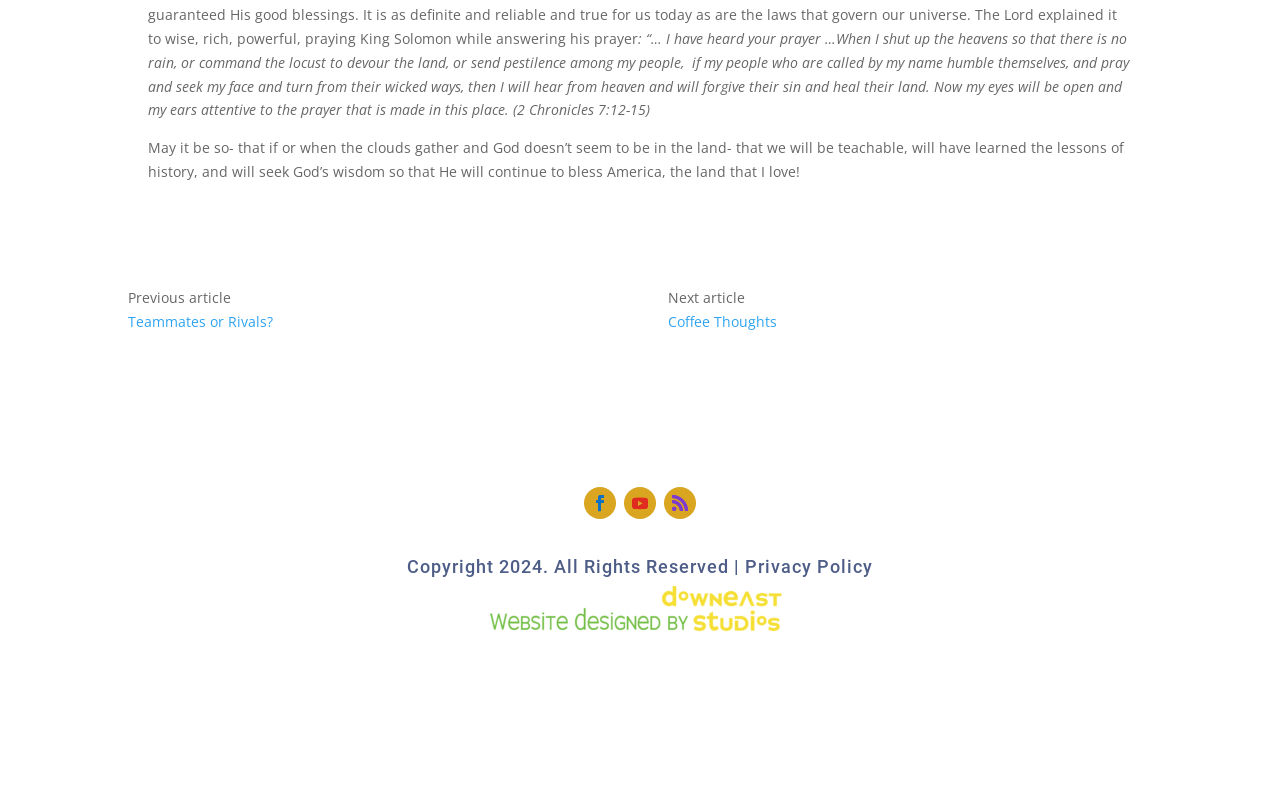What is the biblical passage mentioned in the article?
Answer with a single word or phrase by referring to the visual content.

2 Chronicles 7:12-15